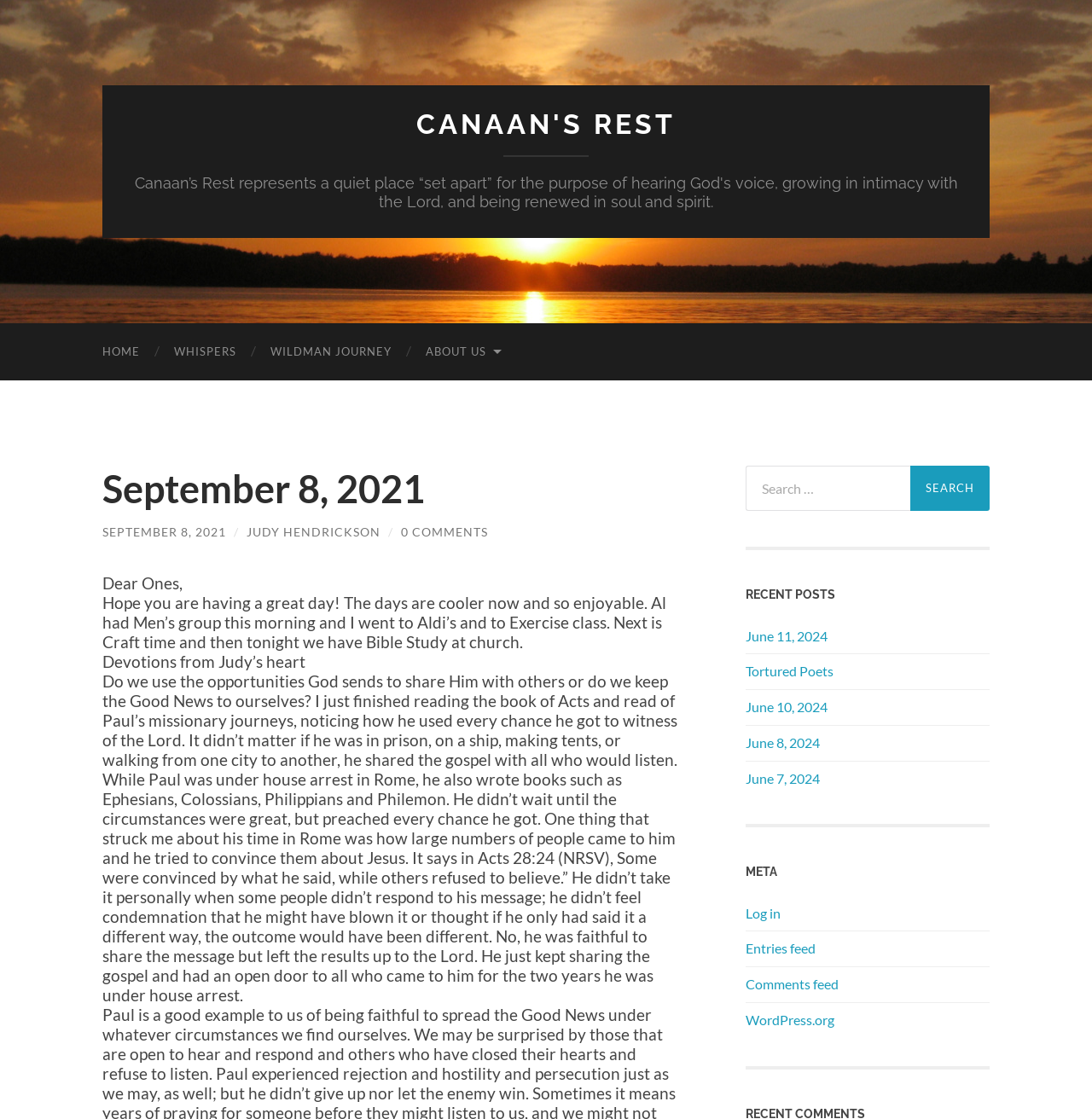Please give a one-word or short phrase response to the following question: 
What is the name of the website?

Canaan's Rest